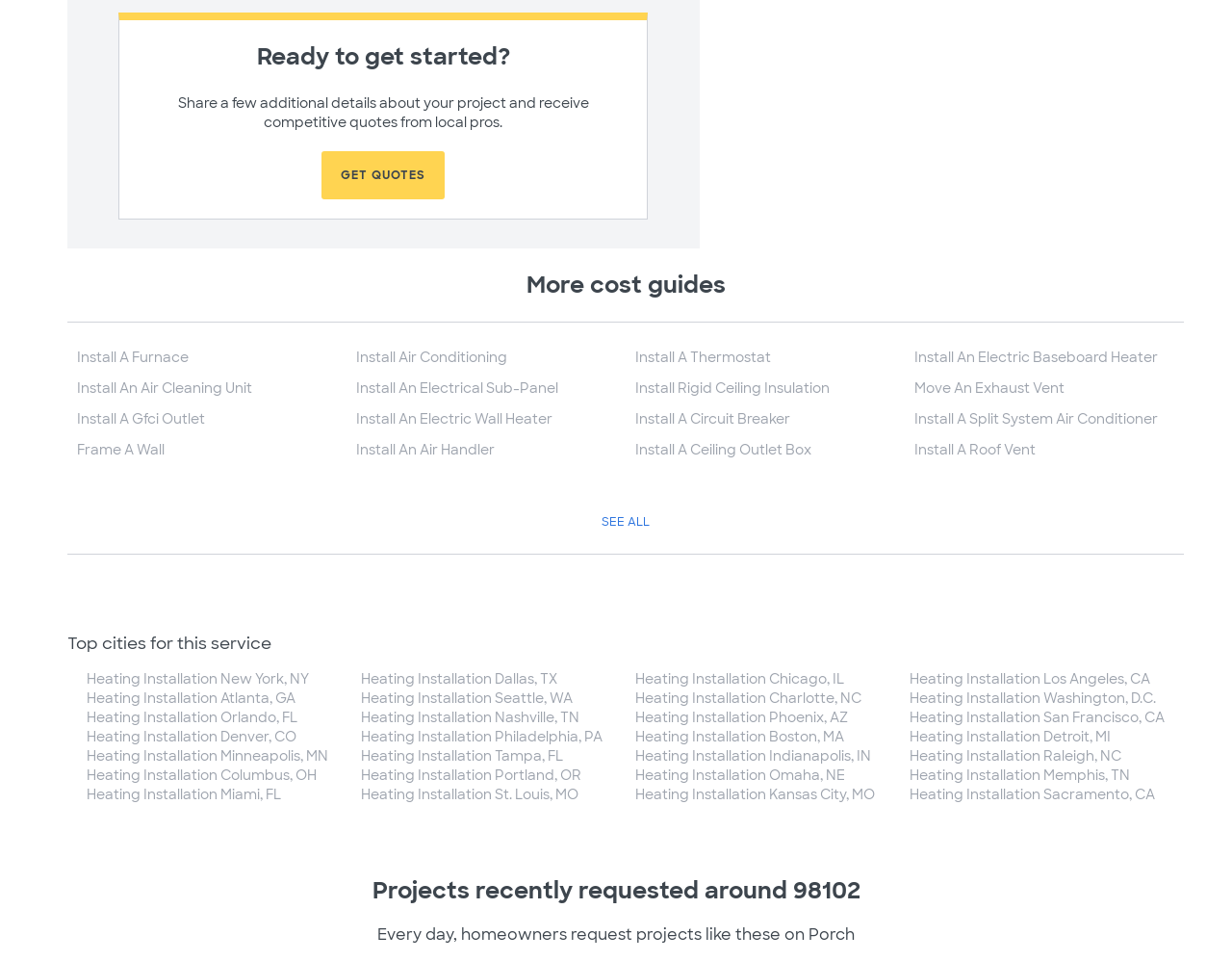Determine the bounding box coordinates of the clickable region to follow the instruction: "Click the 'GET QUOTES' button".

[0.261, 0.157, 0.361, 0.207]